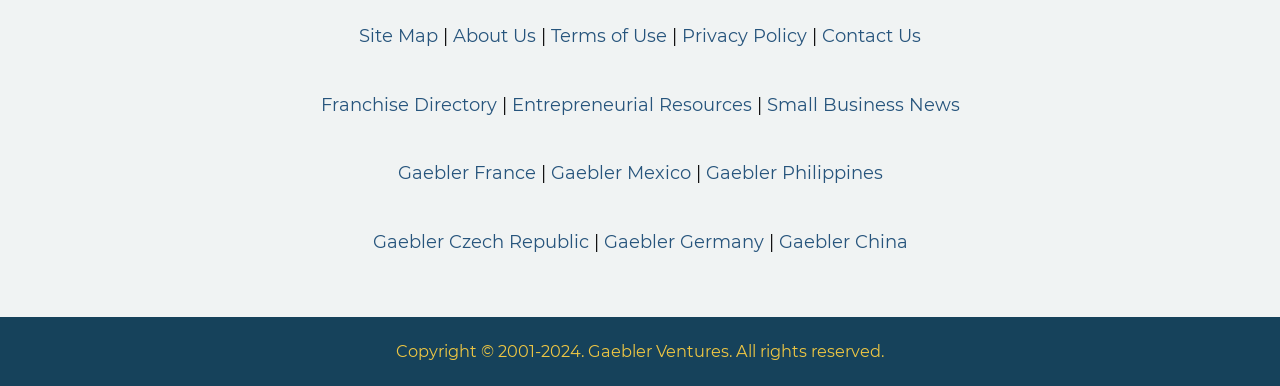What is the vertical position of the link 'Entrepreneurial Resources' relative to the link 'Site Map'?
Answer with a single word or phrase, using the screenshot for reference.

Below